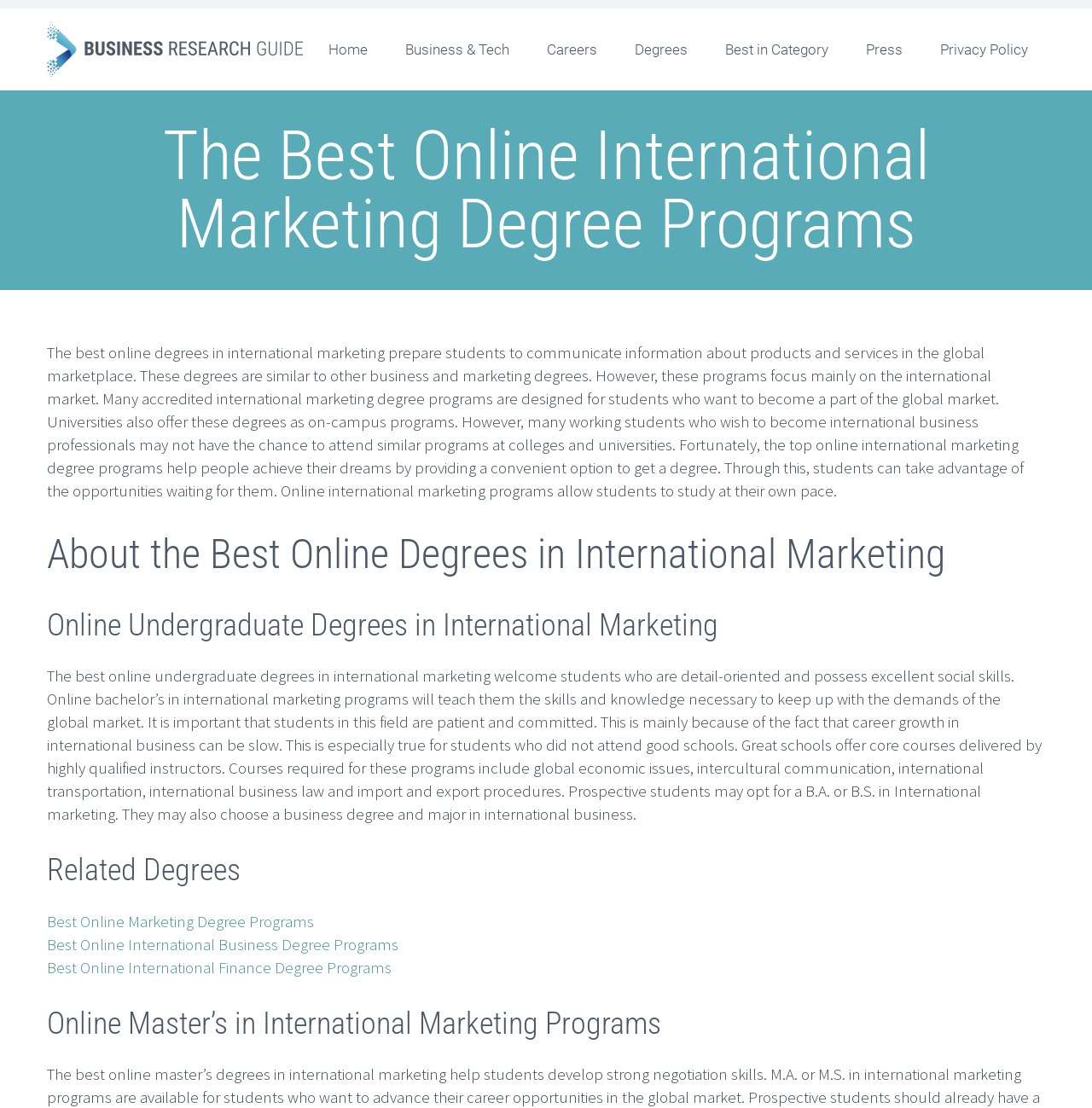Summarize the webpage with intricate details.

The webpage is about the best online international marketing degree programs. At the top, there is a navigation menu with 7 links: "Home", "Business & Tech", "Careers", "Degrees", "Best in Category", "Press", and "Privacy Policy". 

Below the navigation menu, there is a main heading "The Best Online International Marketing Degree Programs" followed by a paragraph of text that explains the purpose of these degrees, which is to prepare students to communicate information about products and services in the global marketplace. 

Underneath this paragraph, there are four sections: "About the Best Online Degrees in International Marketing", "Online Undergraduate Degrees in International Marketing", "Related Degrees", and "Online Master’s in International Marketing Programs". 

In the "Online Undergraduate Degrees in International Marketing" section, there is a detailed description of the skills and knowledge required for this field, including courses such as global economic issues, intercultural communication, and international business law. 

The "Related Degrees" section provides links to three related degree programs: "Best Online Marketing Degree Programs", "Best Online International Business Degree Programs", and "Best Online International Finance Degree Programs".